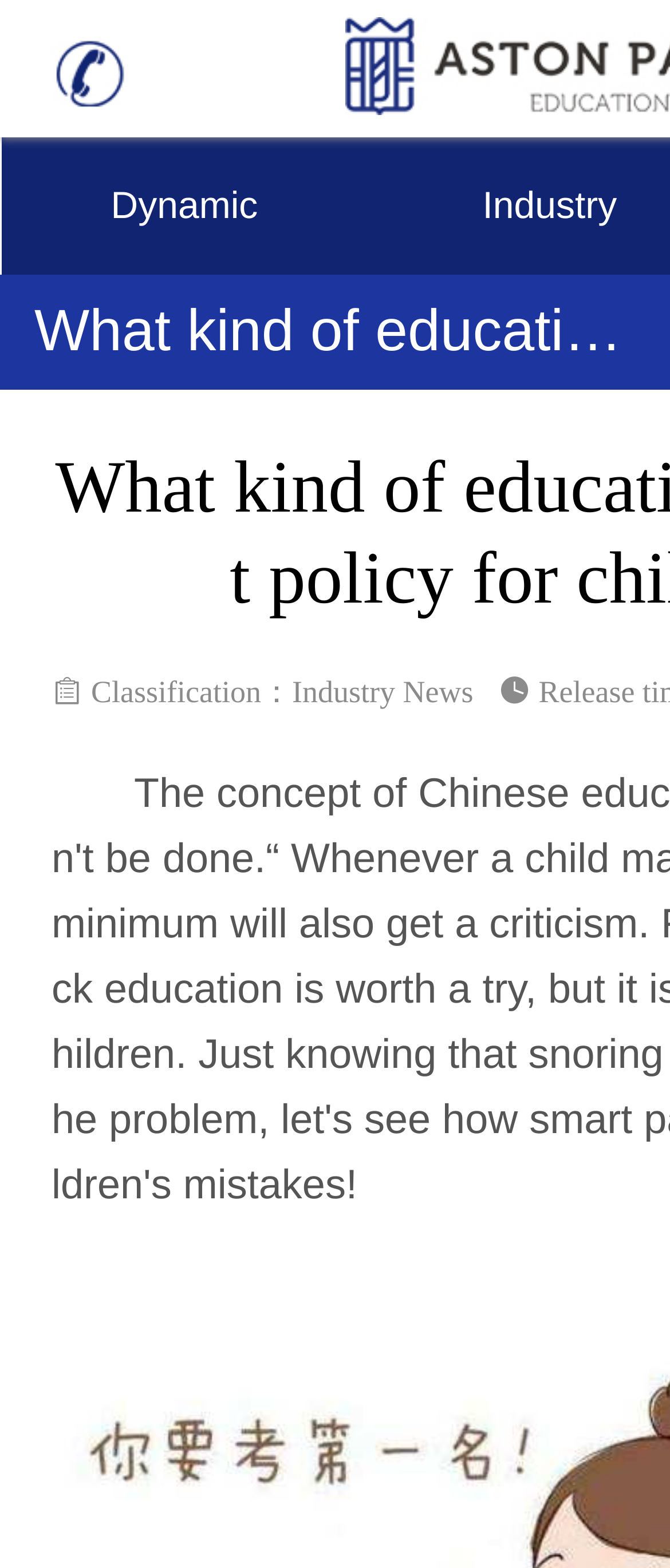Use a single word or phrase to answer the question:
What is the category of the news?

Industry News